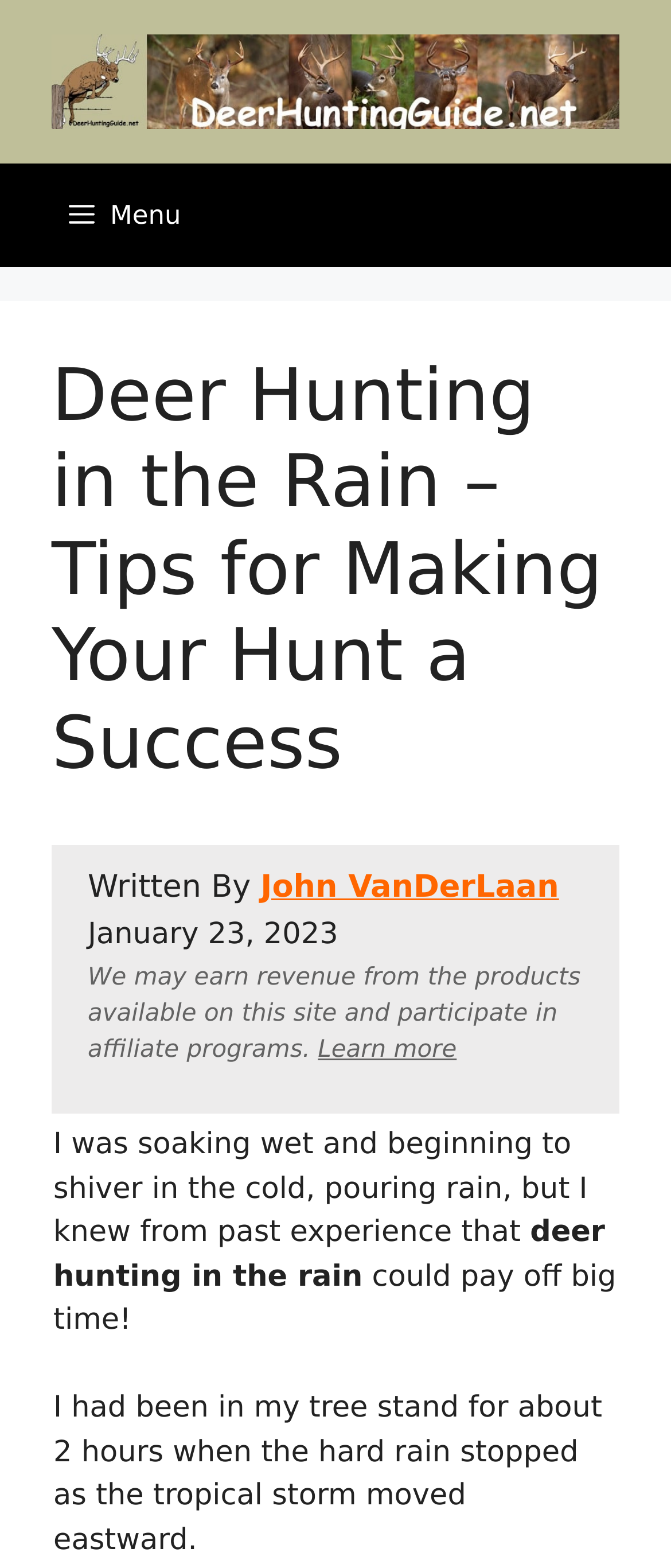Refer to the screenshot and give an in-depth answer to this question: What is the author's name?

I found the author's name by looking at the text 'Written By' which is followed by a link 'John VanDerLaan', indicating that John VanDerLaan is the author of the article.